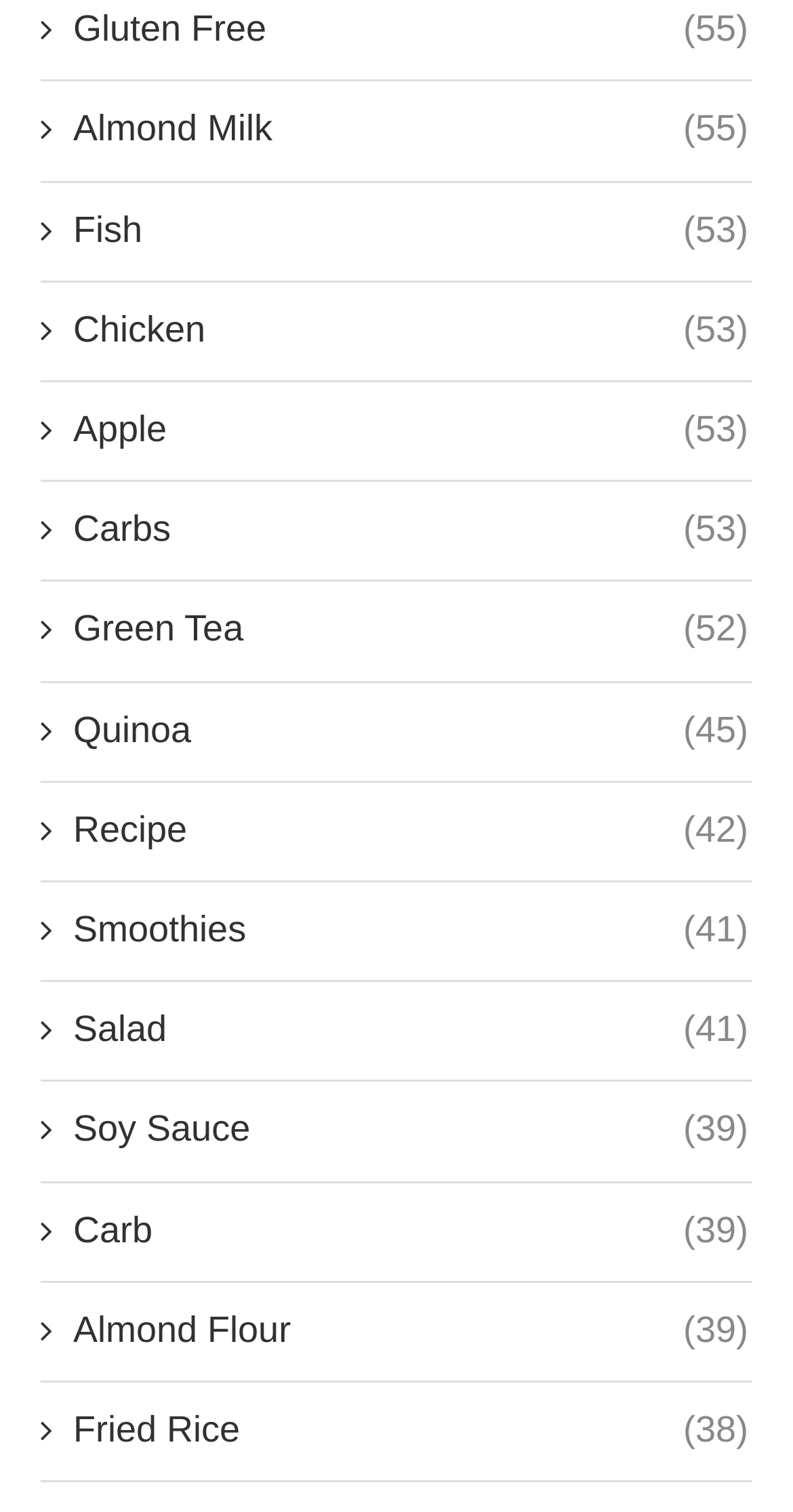Indicate the bounding box coordinates of the clickable region to achieve the following instruction: "Explore Smoothies."

[0.051, 0.598, 0.944, 0.632]